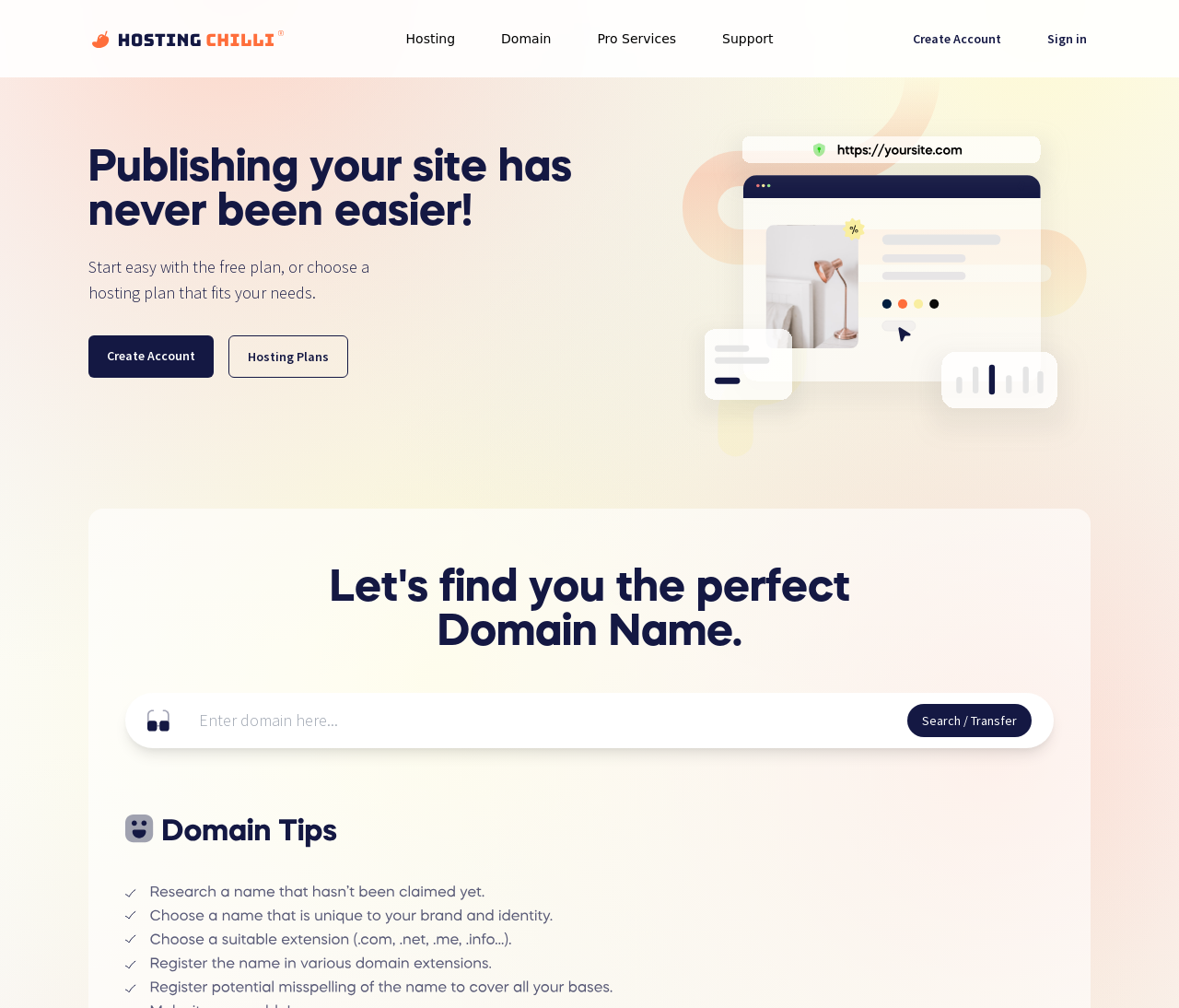Highlight the bounding box coordinates of the element you need to click to perform the following instruction: "Learn what is web hosting."

[0.498, 0.387, 0.742, 0.419]